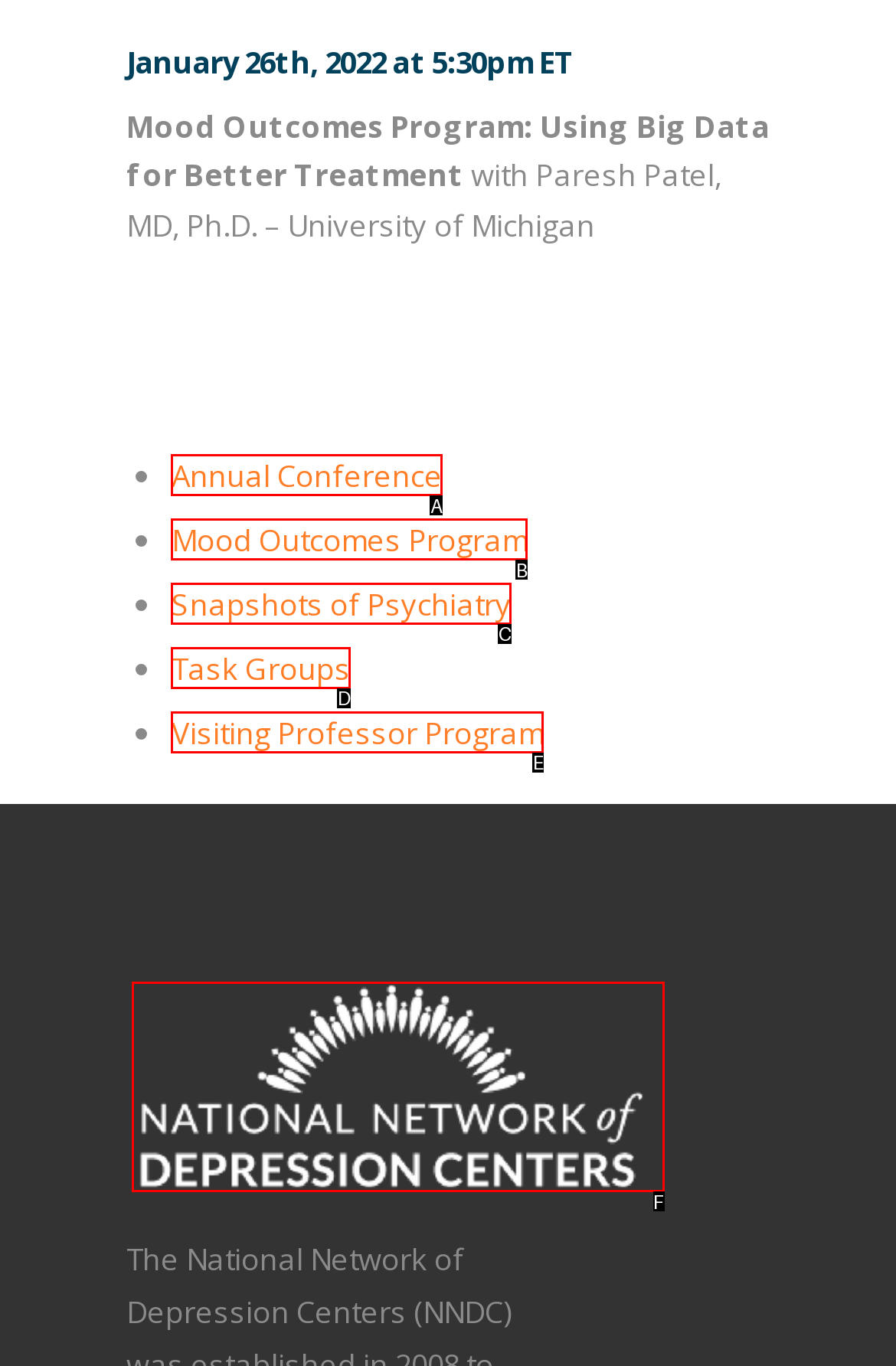Pick the option that best fits the description: alt="Image". Reply with the letter of the matching option directly.

F